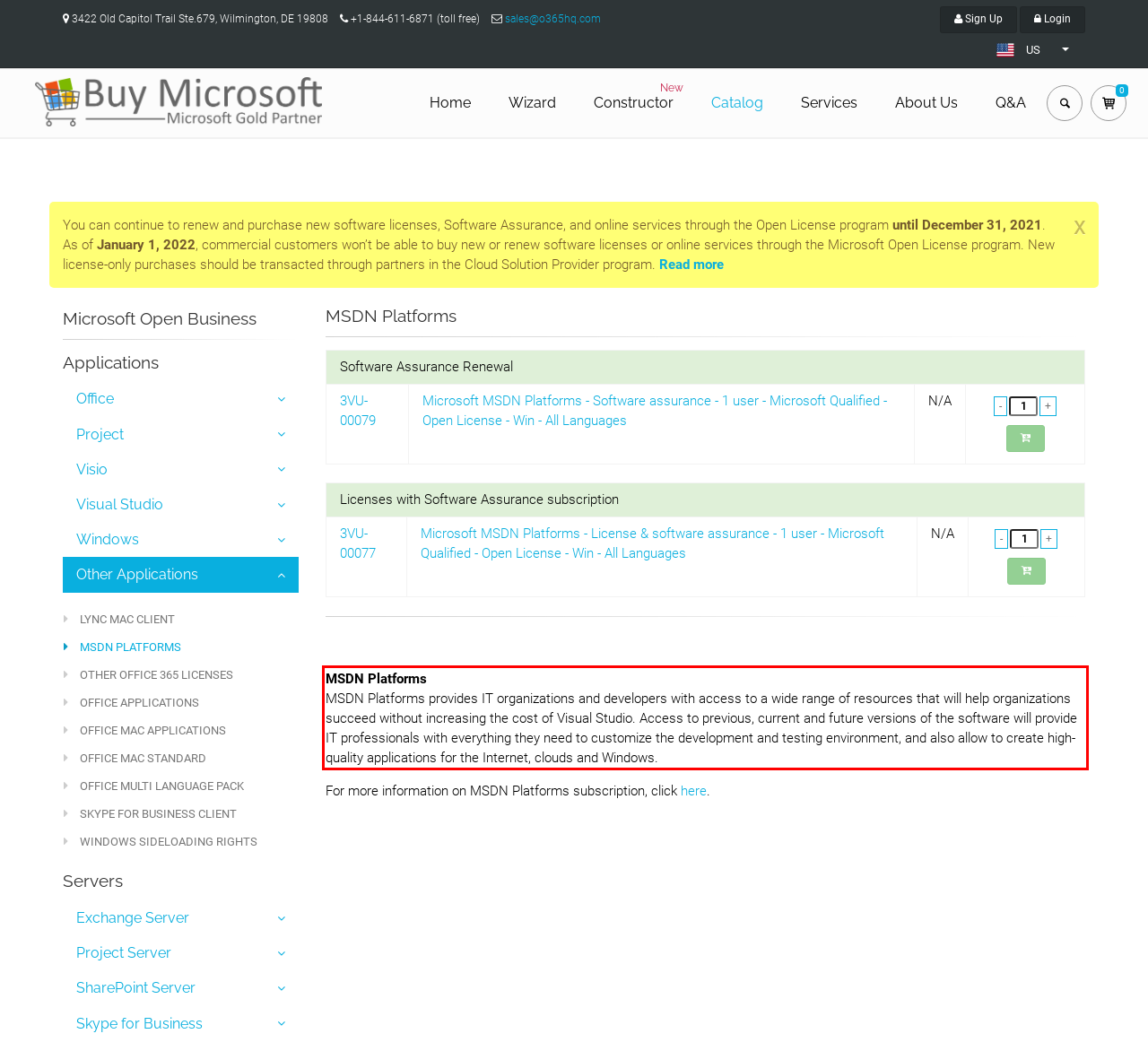View the screenshot of the webpage and identify the UI element surrounded by a red bounding box. Extract the text contained within this red bounding box.

MSDN Platforms MSDN Platforms provides IT organizations and developers with access to a wide range of resources that will help organizations succeed without increasing the cost of Visual Studio. Access to previous, current and future versions of the software will provide IT professionals with everything they need to customize the development and testing environment, and also allow to create high-quality applications for the Internet, clouds and Windows.